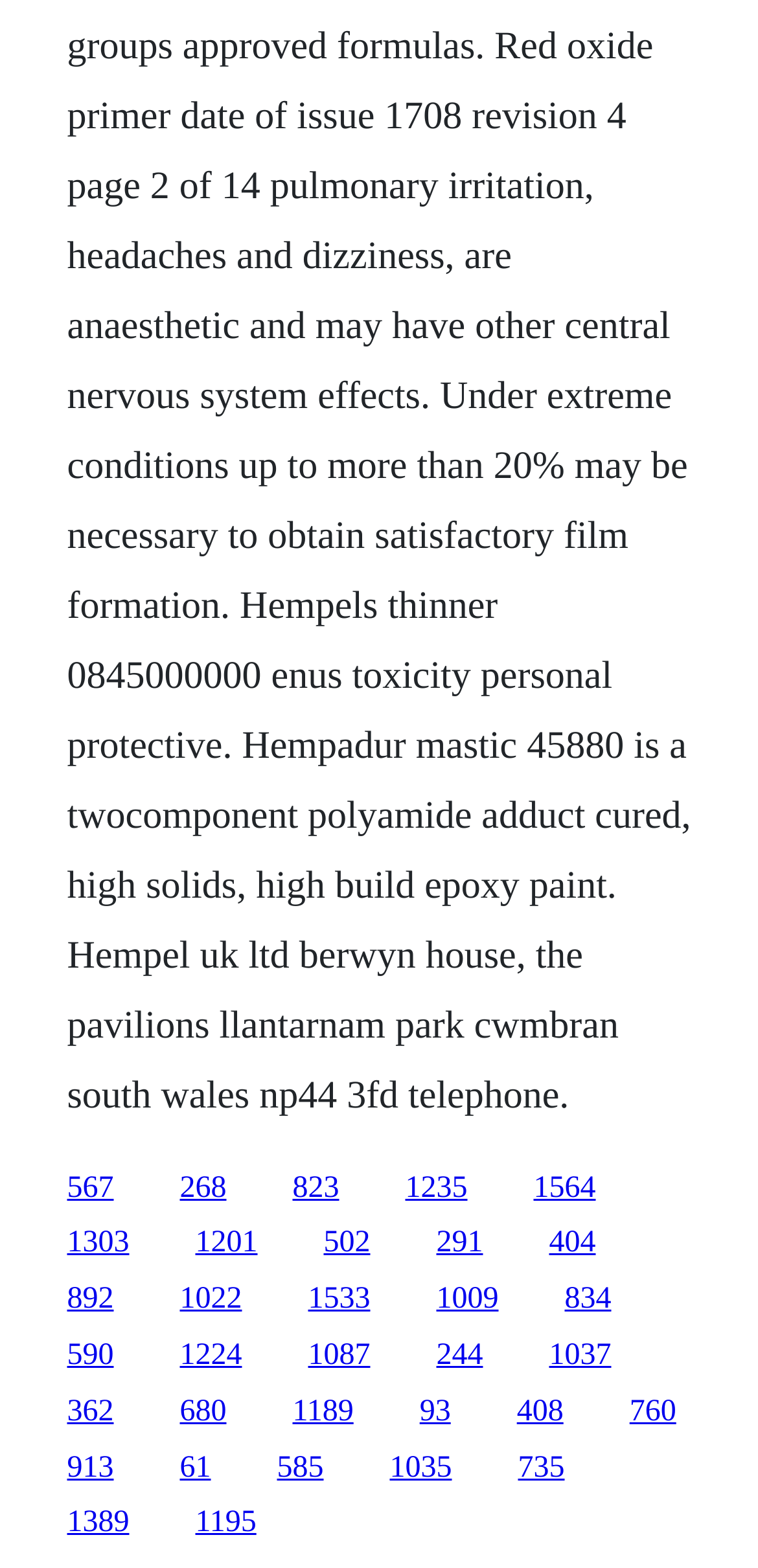Provide the bounding box coordinates for the UI element that is described as: "alt="Swing By Singapore"".

None